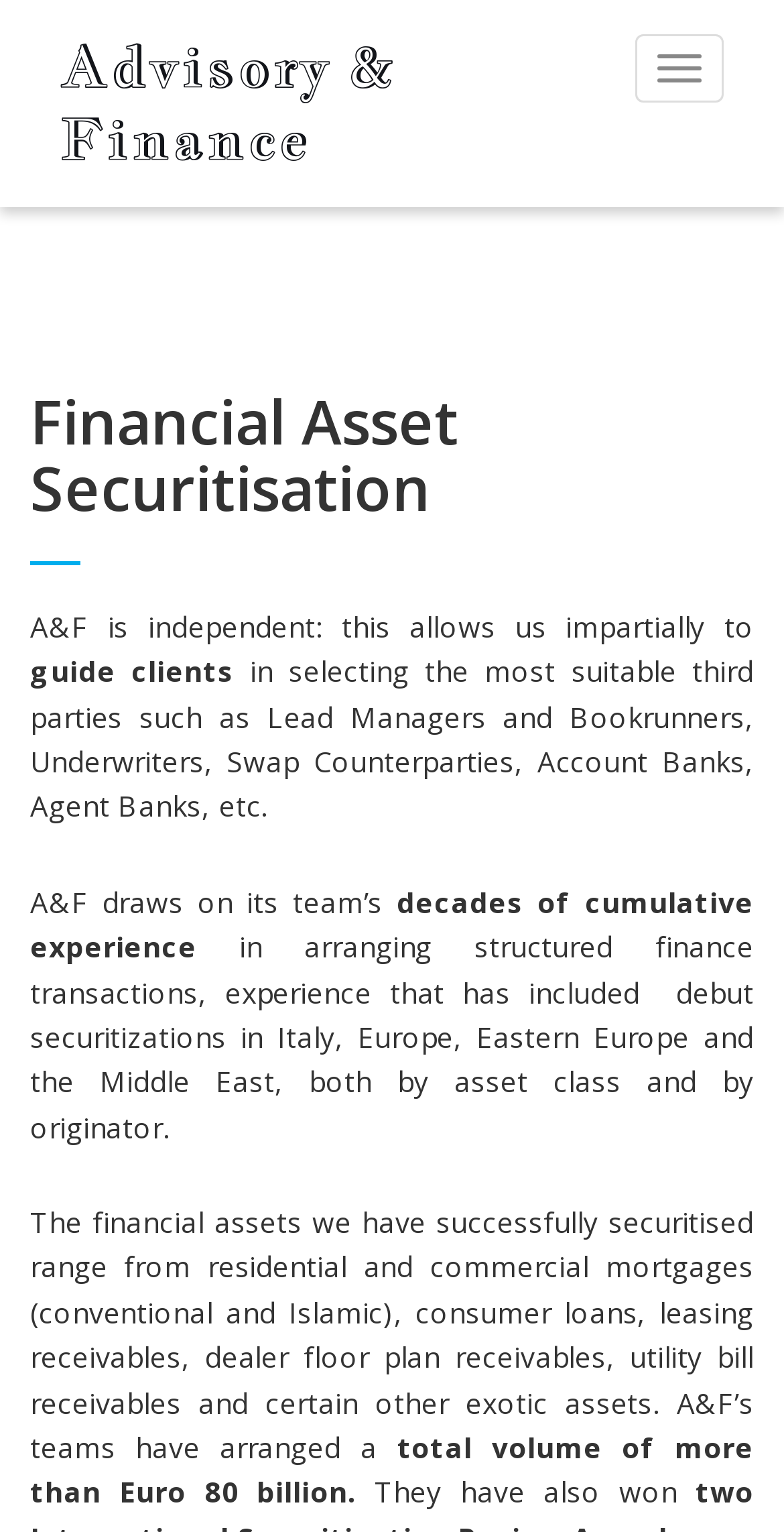Produce an elaborate caption capturing the essence of the webpage.

The webpage is about Advisory & Finance (A&F), a financial asset securitisation company. At the top, there is a button to toggle navigation, and a link to the company's name, "Advisory & Finance". Below this, a heading "Financial Asset Securitisation" is prominently displayed.

The main content of the page is a block of text that describes A&F's independence and its role in guiding clients in selecting suitable third parties for financial transactions. The text is divided into several paragraphs, with the first paragraph explaining A&F's independence and its benefits. The second paragraph describes the company's experience in arranging structured finance transactions, including debut securitizations in various regions.

The third paragraph lists the types of financial assets that A&F has successfully securitised, including residential and commercial mortgages, consumer loans, and other exotic assets. Finally, the last paragraph mentions the total volume of transactions arranged by A&F, exceeding Euro 80 billion.

To the right of the main text, there is another block of text that appears to be a continuation of the previous paragraph, mentioning that A&F's teams have also won awards. Overall, the webpage has a simple layout, with a focus on presenting A&F's expertise and experience in financial asset securitisation.